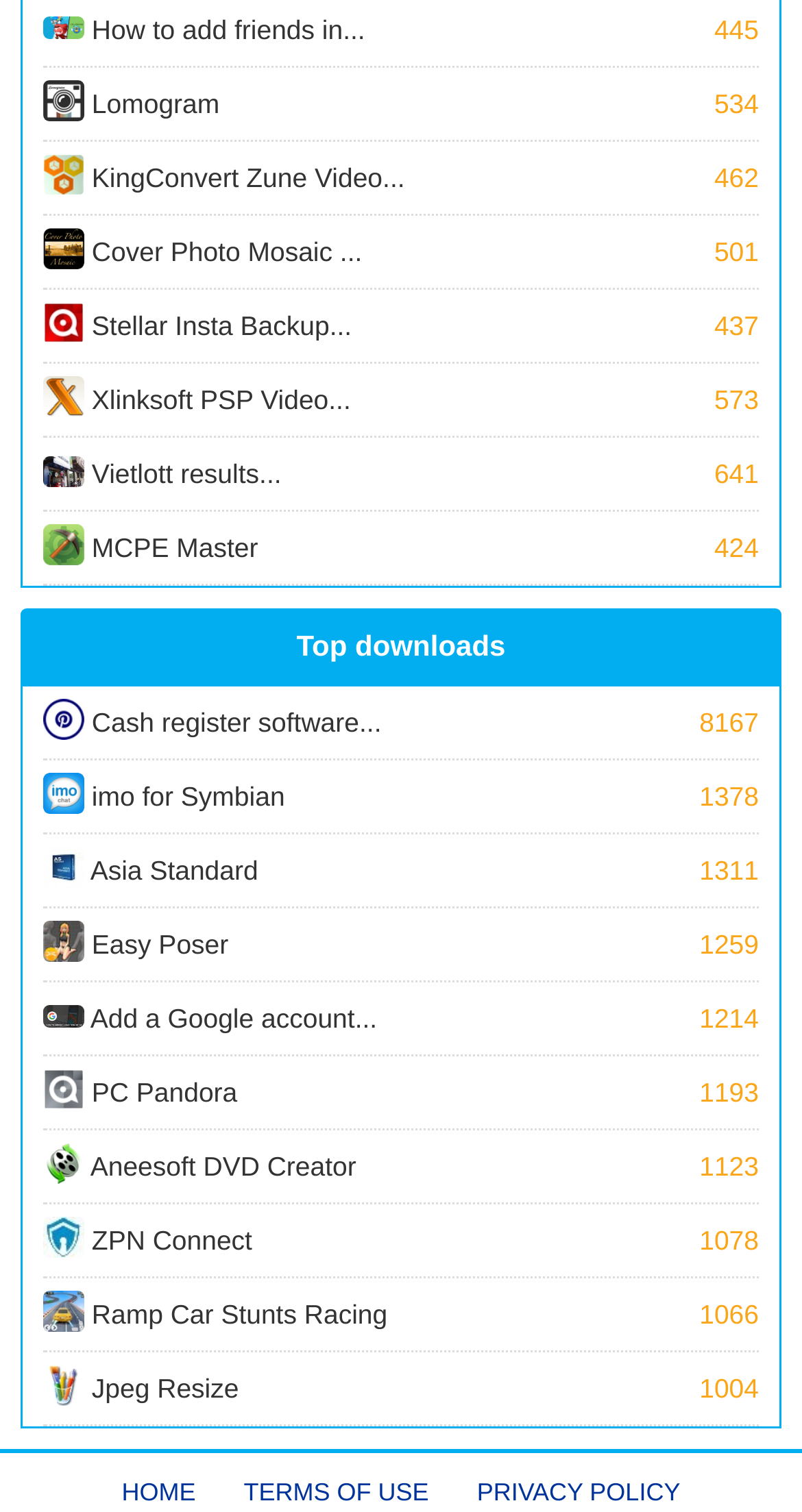Reply to the question with a brief word or phrase: How many images are on this webpage?

29